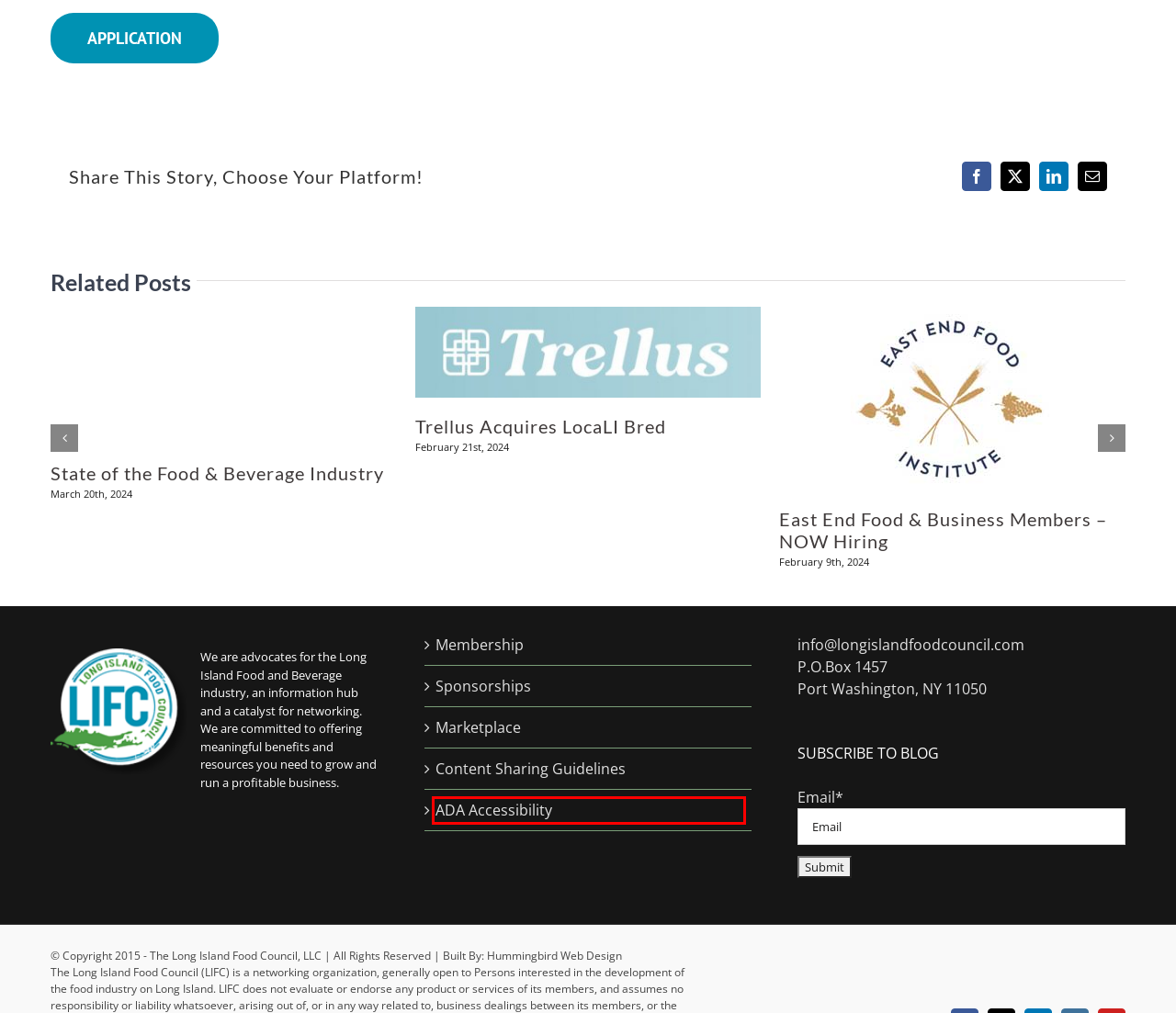Please examine the screenshot provided, which contains a red bounding box around a UI element. Select the webpage description that most accurately describes the new page displayed after clicking the highlighted element. Here are the candidates:
A. State of the Food & Beverage Industry – Long Island Food Council
B. Now open: 2023 Small Business Credit Survey – Long Island Food Council
C. Content Sharing Guidelines – Long Island Food Council
D. Contact Us – Long Island Food Council
E. Sponsorships – Long Island Food Council
F. ADA Accessibility – Long Island Food Council
G. Business Resources – Long Island Food Council
H. Trellus Acquires LocaLI Bred – Long Island Food Council

F